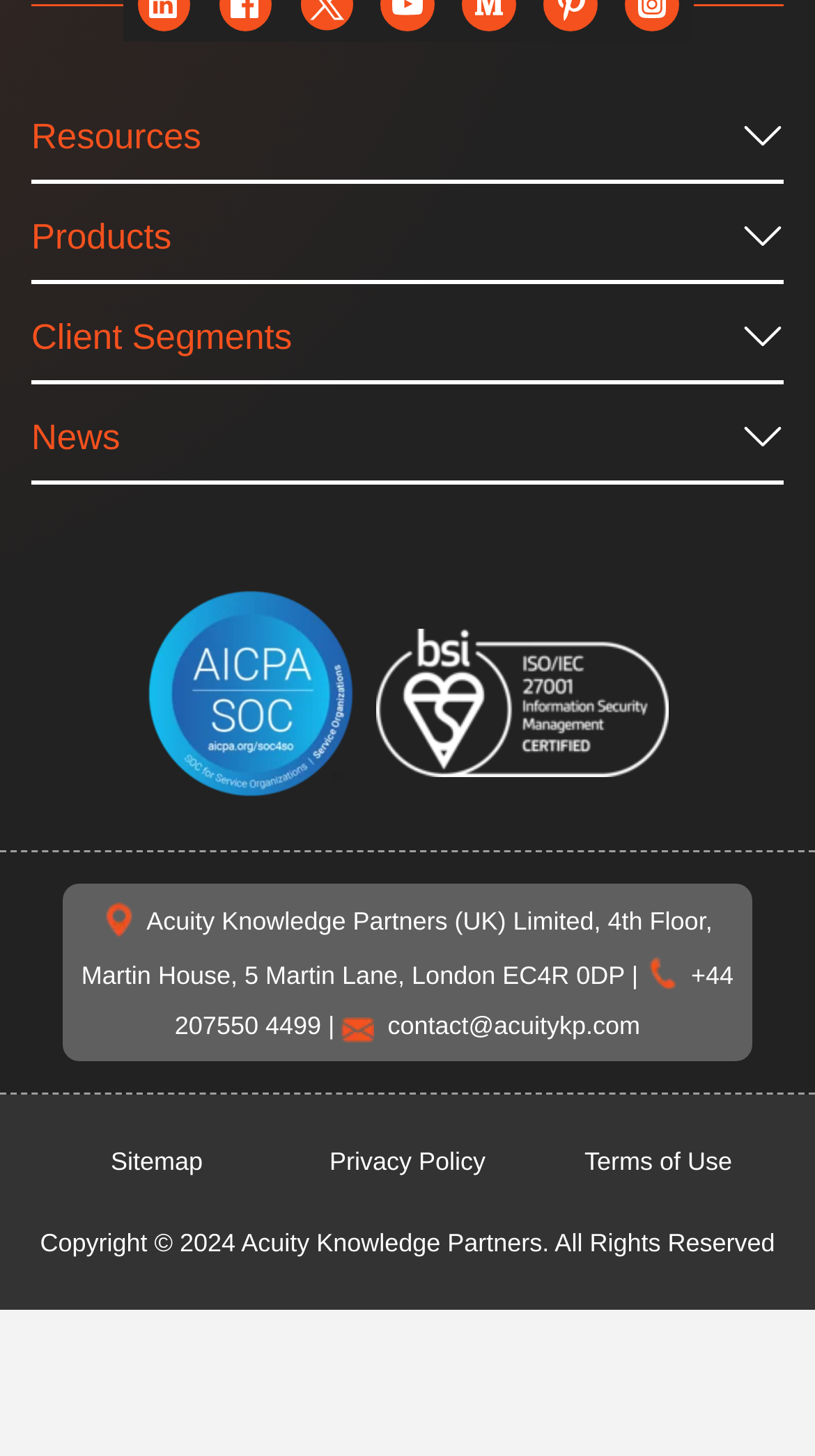Show the bounding box coordinates for the element that needs to be clicked to execute the following instruction: "View Forte's personal data policy". Provide the coordinates in the form of four float numbers between 0 and 1, i.e., [left, top, right, bottom].

None